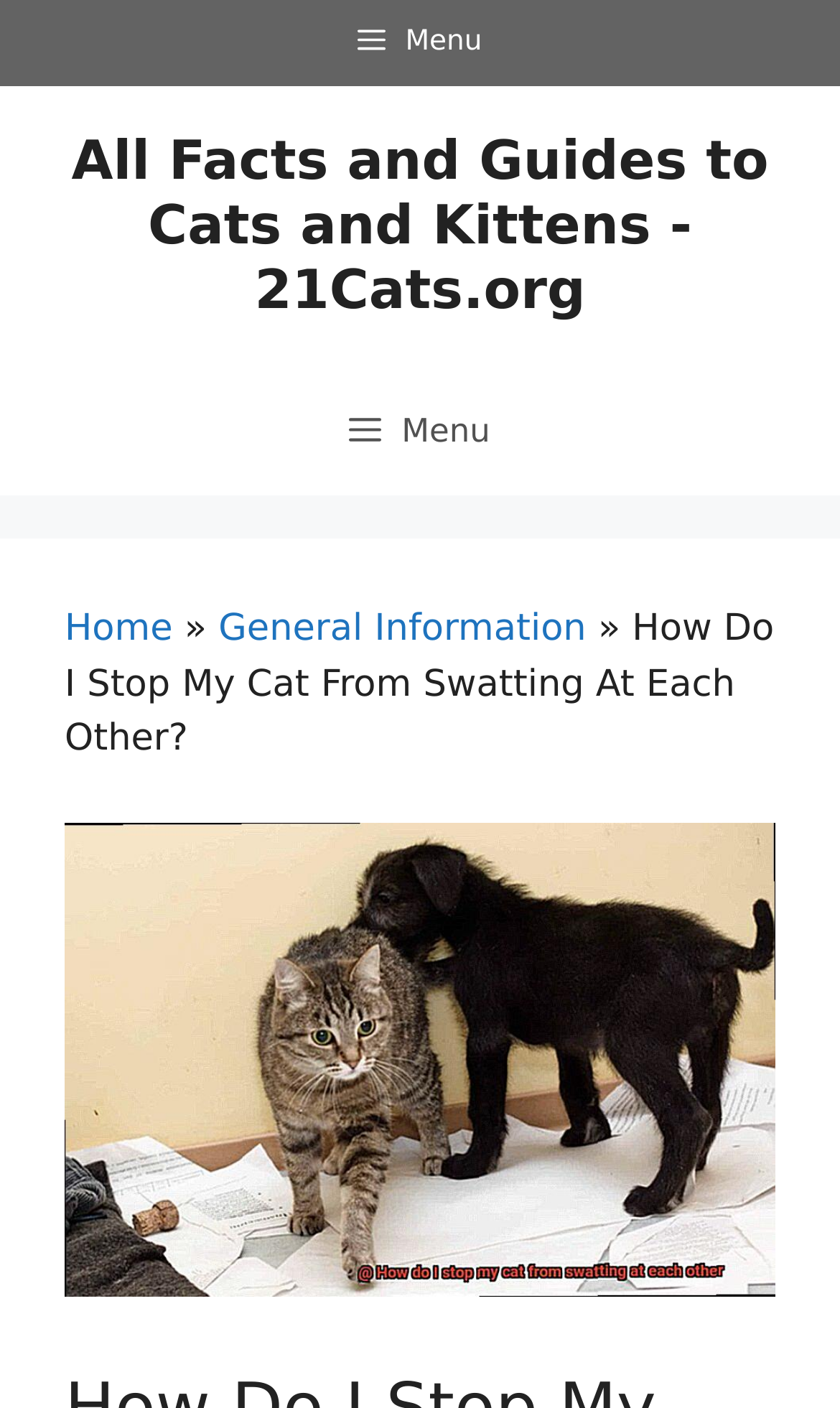Identify the bounding box coordinates for the UI element described as follows: "General Information". Ensure the coordinates are four float numbers between 0 and 1, formatted as [left, top, right, bottom].

[0.26, 0.431, 0.698, 0.462]